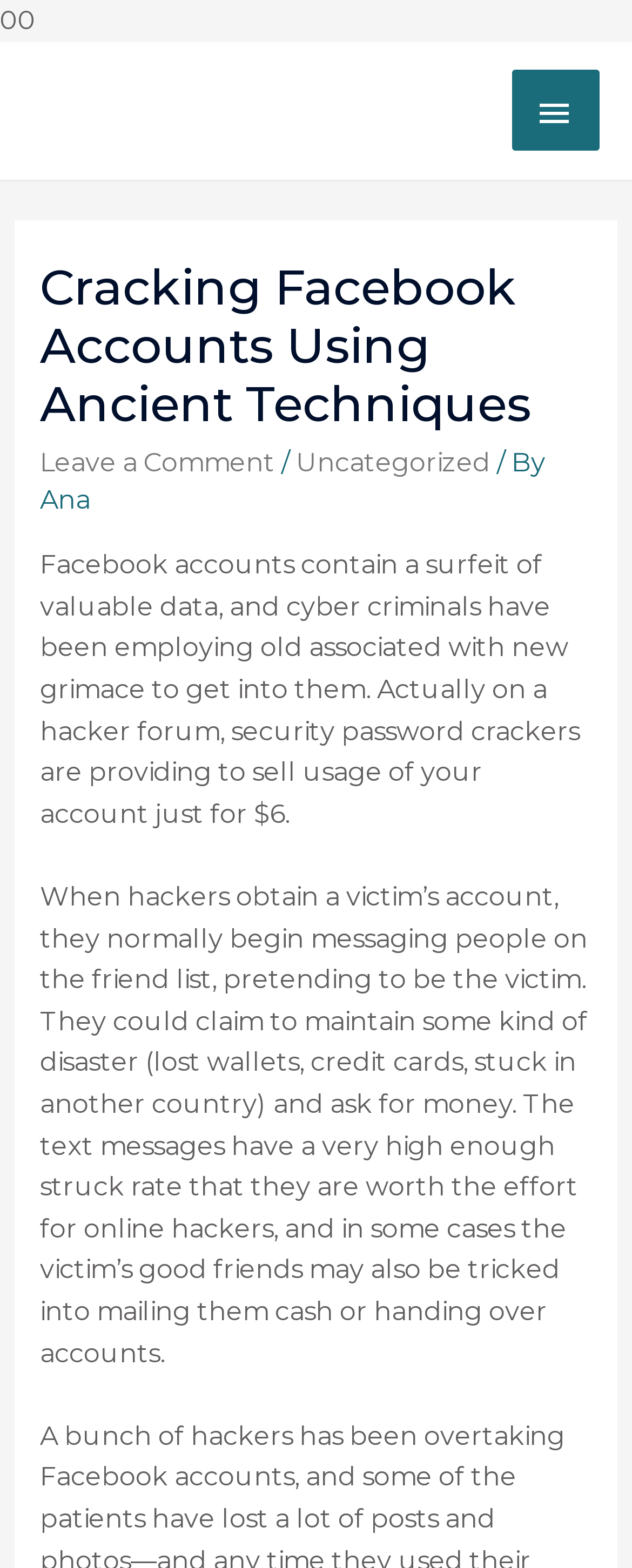Use a single word or phrase to answer this question: 
What is the price of accessing a Facebook account?

$6